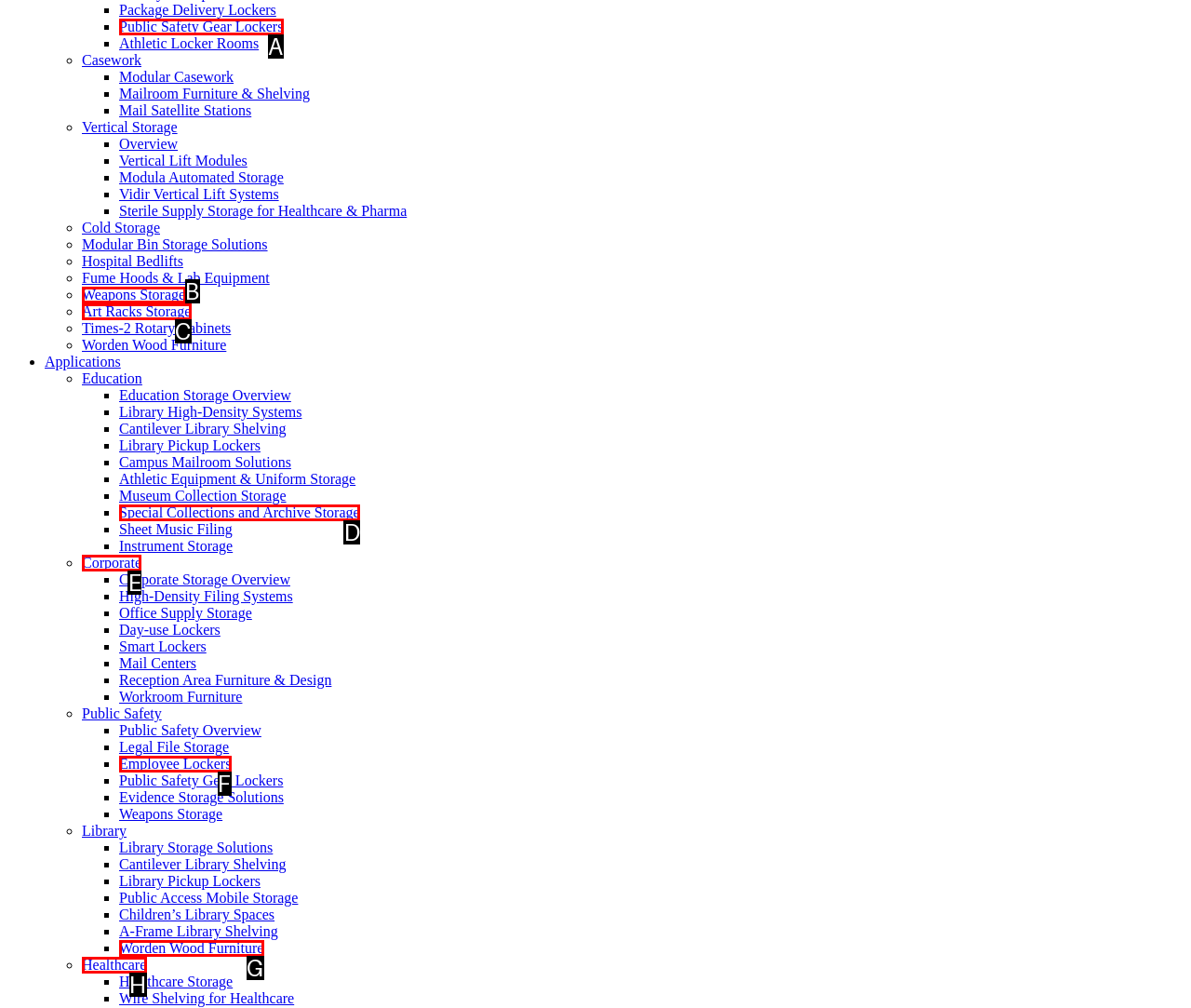Based on the description: Special Collections and Archive Storage, select the HTML element that fits best. Provide the letter of the matching option.

D